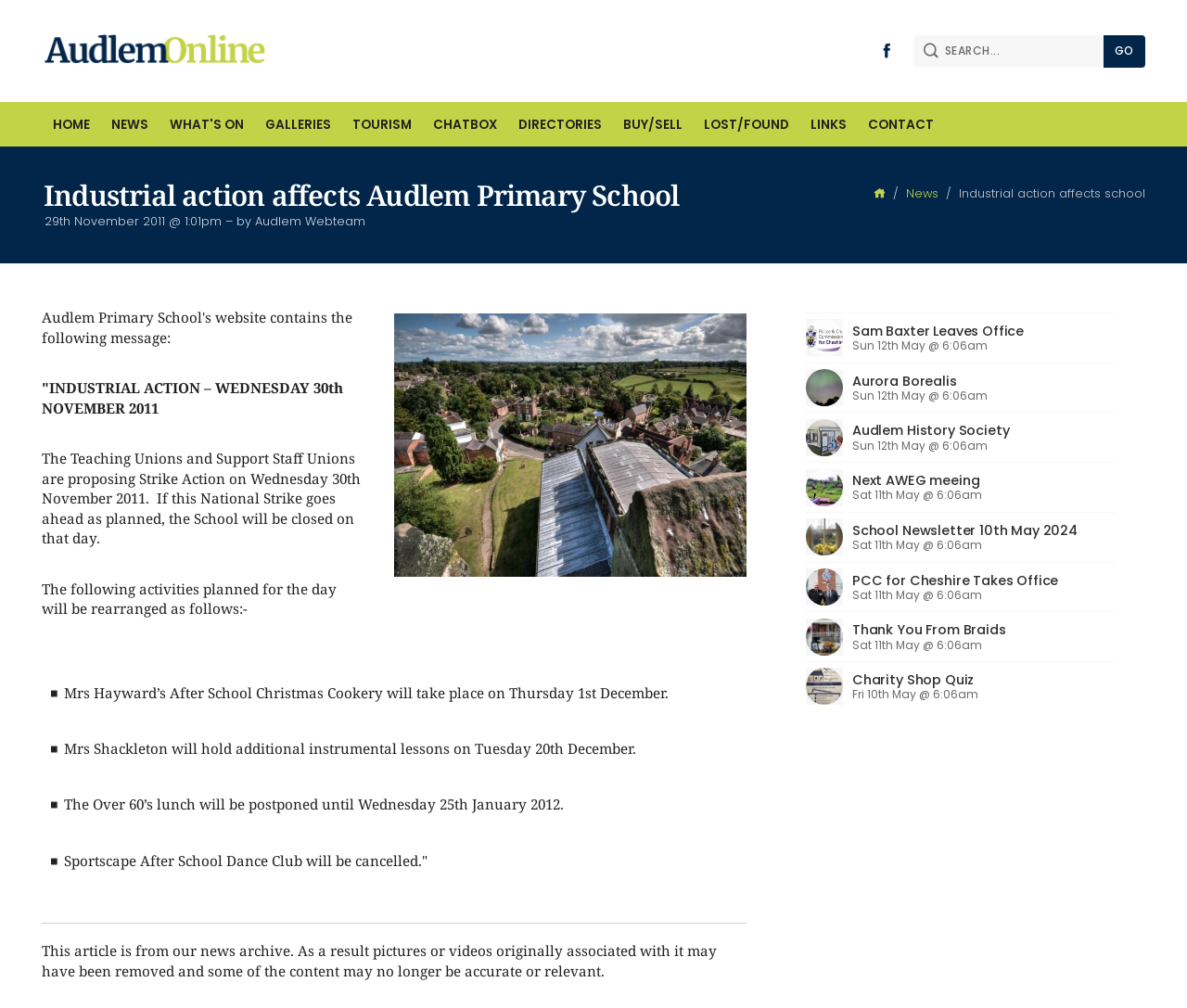Provide an in-depth caption for the webpage.

The webpage is titled "AudlemOnline - Articles" and appears to be a news article page. At the top, there is a search bar with a "GO" button to the right, and a Facebook page link to the left. Below this, there is a navigation menu with links to various sections of the website, including "HOME", "NEWS", "WHAT'S ON", and others.

The main content of the page is an article titled "Industrial action affects Audlem Primary School", which is dated November 29th, 2011. The article discusses a proposed strike by teaching unions and support staff unions, which would result in the school being closed on that day. The article also mentions that certain activities planned for that day would be rearranged.

Below the article, there are several links to other news articles, each with a brief summary and an accompanying image. These articles appear to be related to local events and news, including a police crime commissioner, a history society talk, and a charity shop quiz.

At the bottom of the page, there is a horizontal separator, followed by a notice stating that the article is from the news archive and that some content may no longer be accurate or relevant.